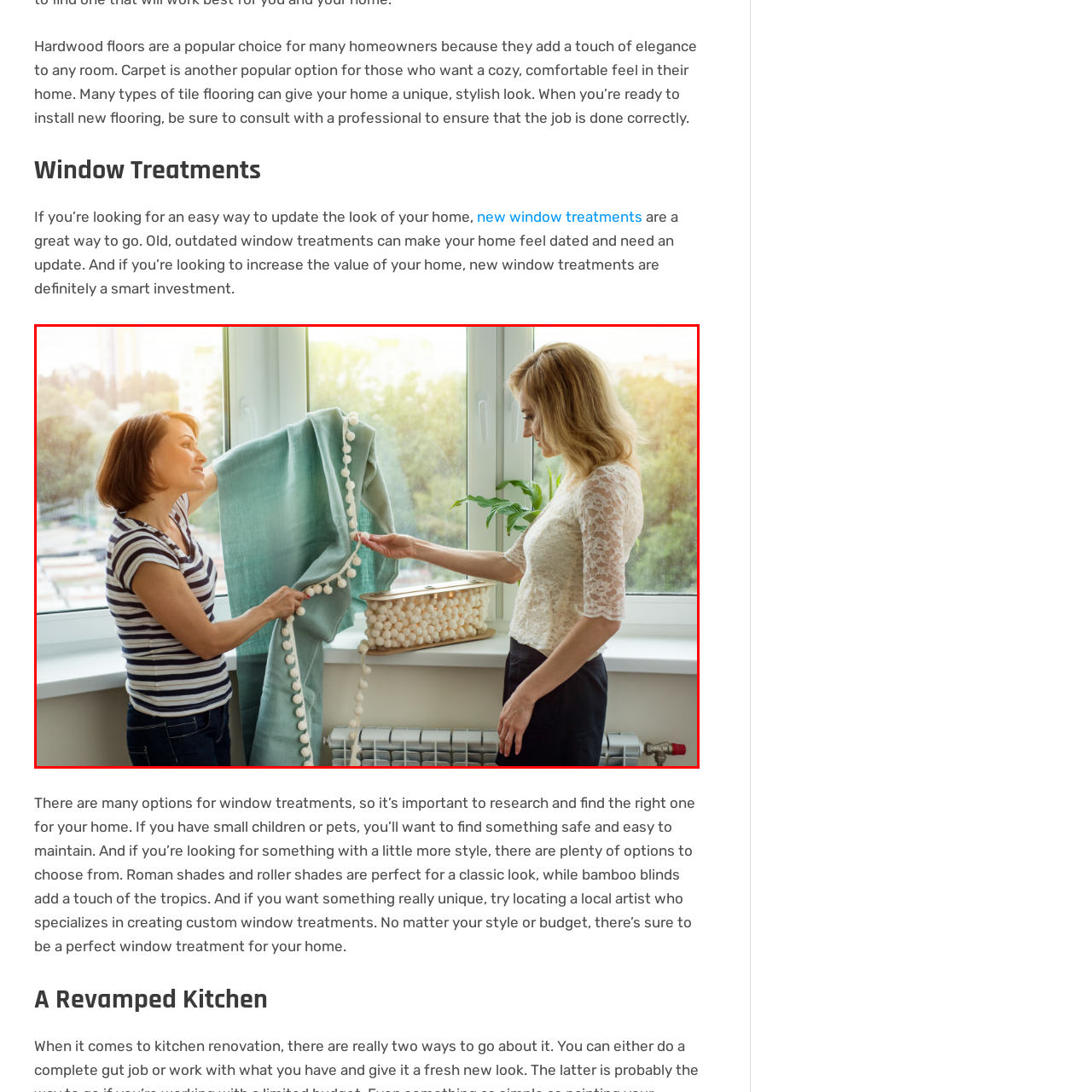Give a detailed account of the picture within the red bounded area.

The image depicts two women engaged in a collaborative activity related to home decor, specifically changing window treatments. One woman, wearing a striped shirt, holds a soft, teal fabric adorned with pom-poms, while the other, dressed in a delicate lace top, reaches out to touch it. The setting features large windows that let in ample natural light, enhancing the inviting atmosphere. In the background, a glimpse of greenery and urban scenery can be seen, adding to the warm ambiance. This scene exemplifies the idea of updating home aesthetics, reflecting the importance of fresh window treatments in creating a stylish and comfortable living space.